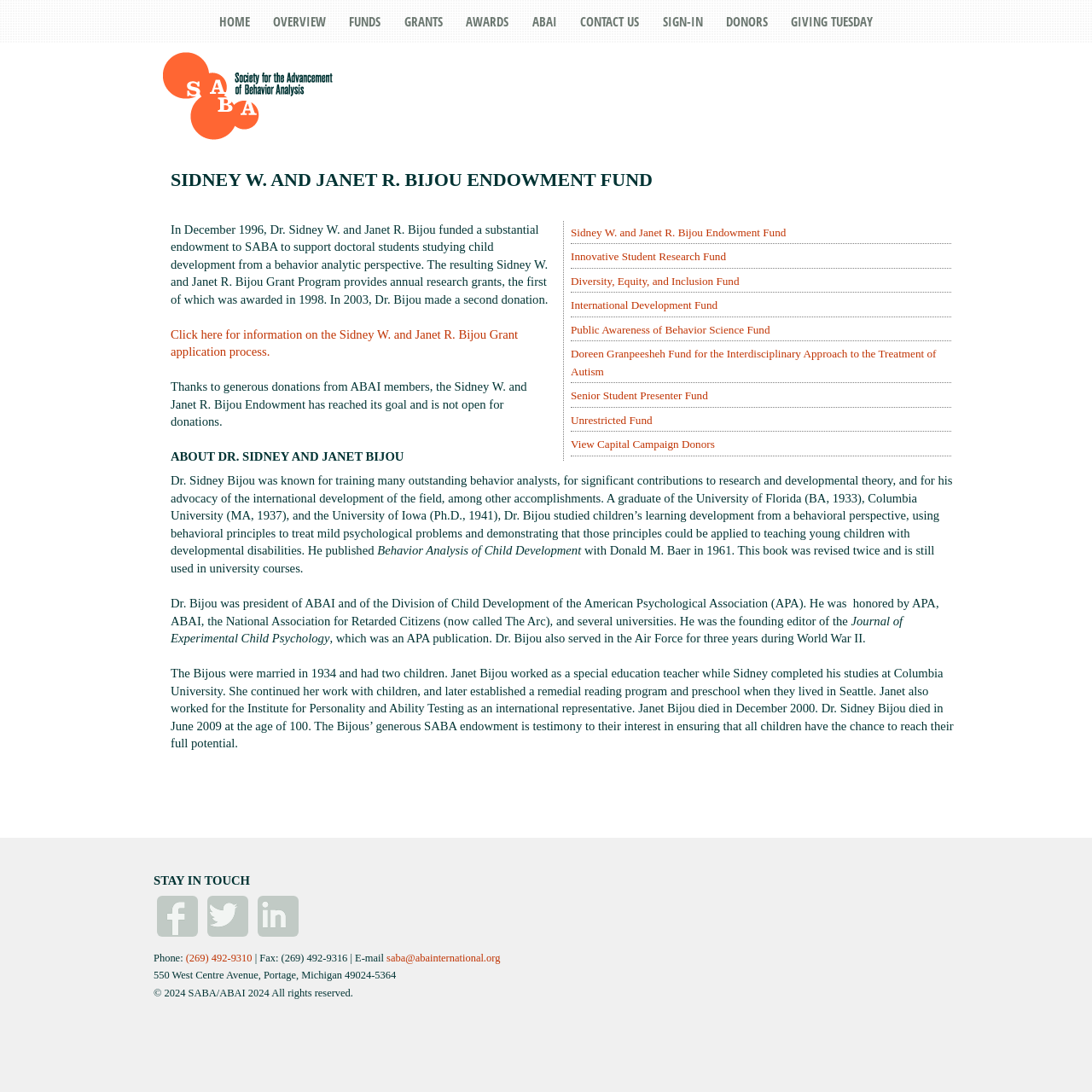How many links are there in the 'STAY IN TOUCH' section?
Please give a detailed and elaborate answer to the question.

In the 'STAY IN TOUCH' section, there are three links: 'Facebook', 'Twitter', and 'Linked In'.